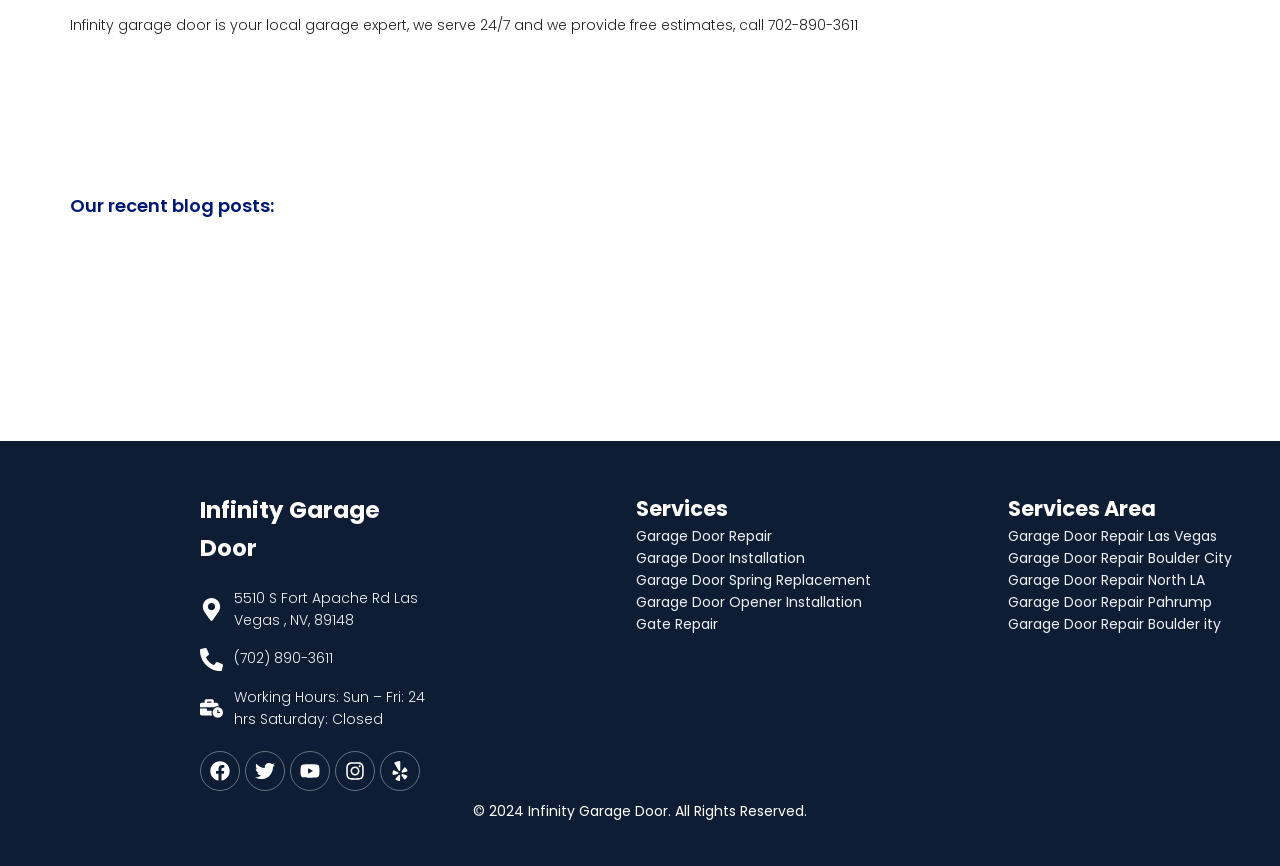What is the address of Infinity Garage Door?
Answer with a single word or phrase by referring to the visual content.

5510 S Fort Apache Rd Las Vegas, NV, 89148